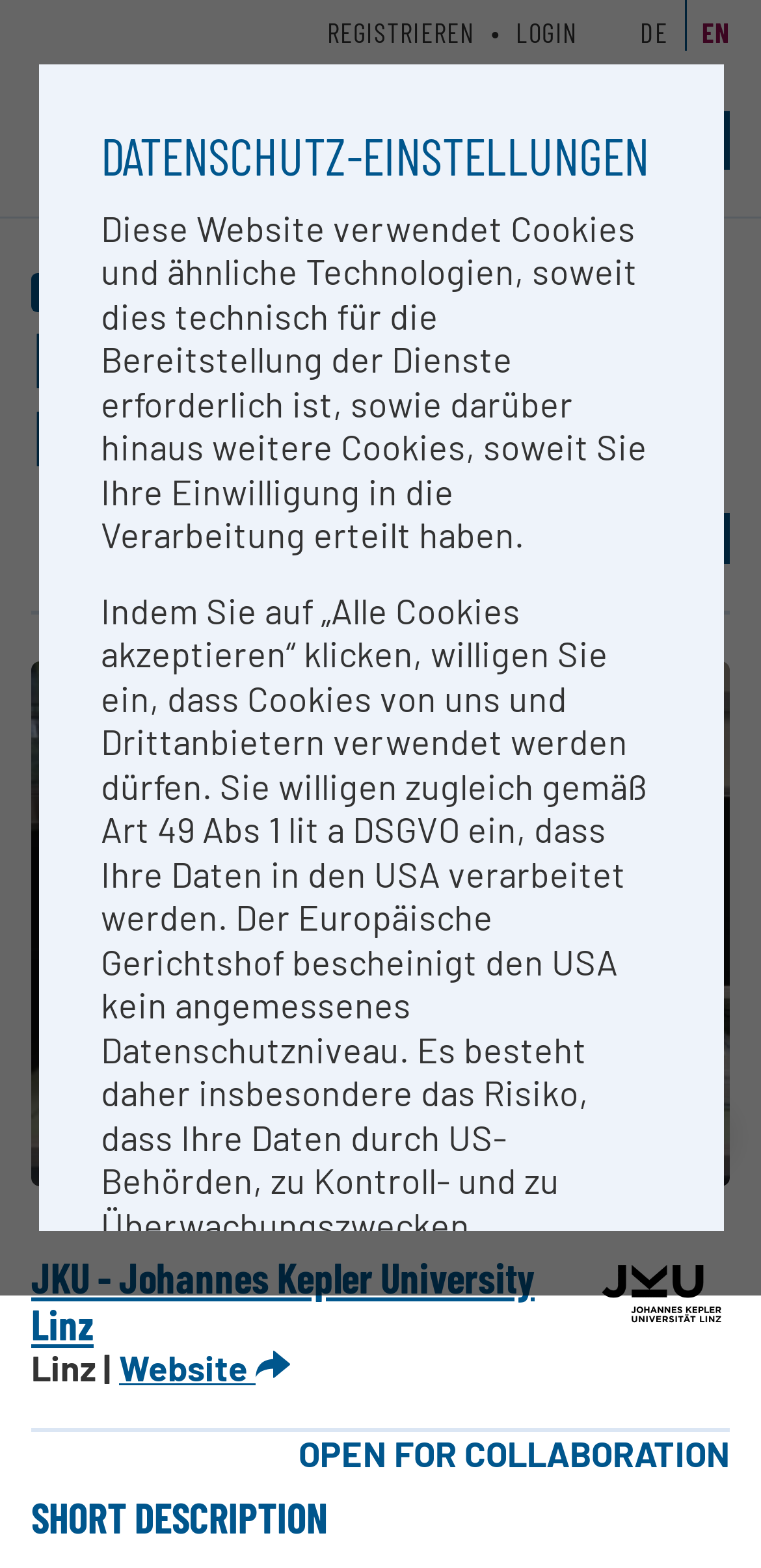Pinpoint the bounding box coordinates of the element that must be clicked to accomplish the following instruction: "Visit JKU - Johannes Kepler University Linz website". The coordinates should be in the format of four float numbers between 0 and 1, i.e., [left, top, right, bottom].

[0.041, 0.799, 0.703, 0.859]